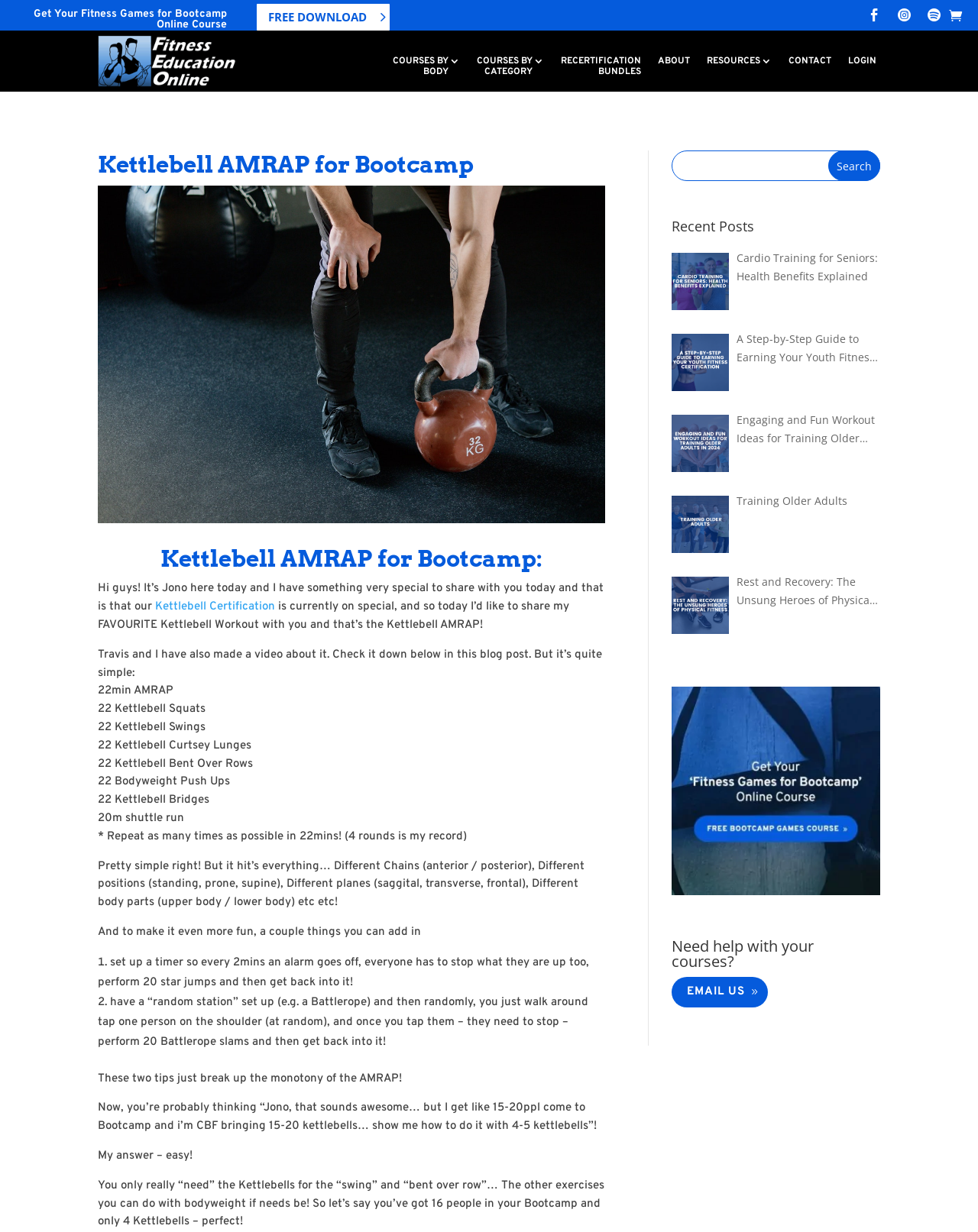Based on the description "Email us", find the bounding box of the specified UI element.

[0.687, 0.793, 0.785, 0.817]